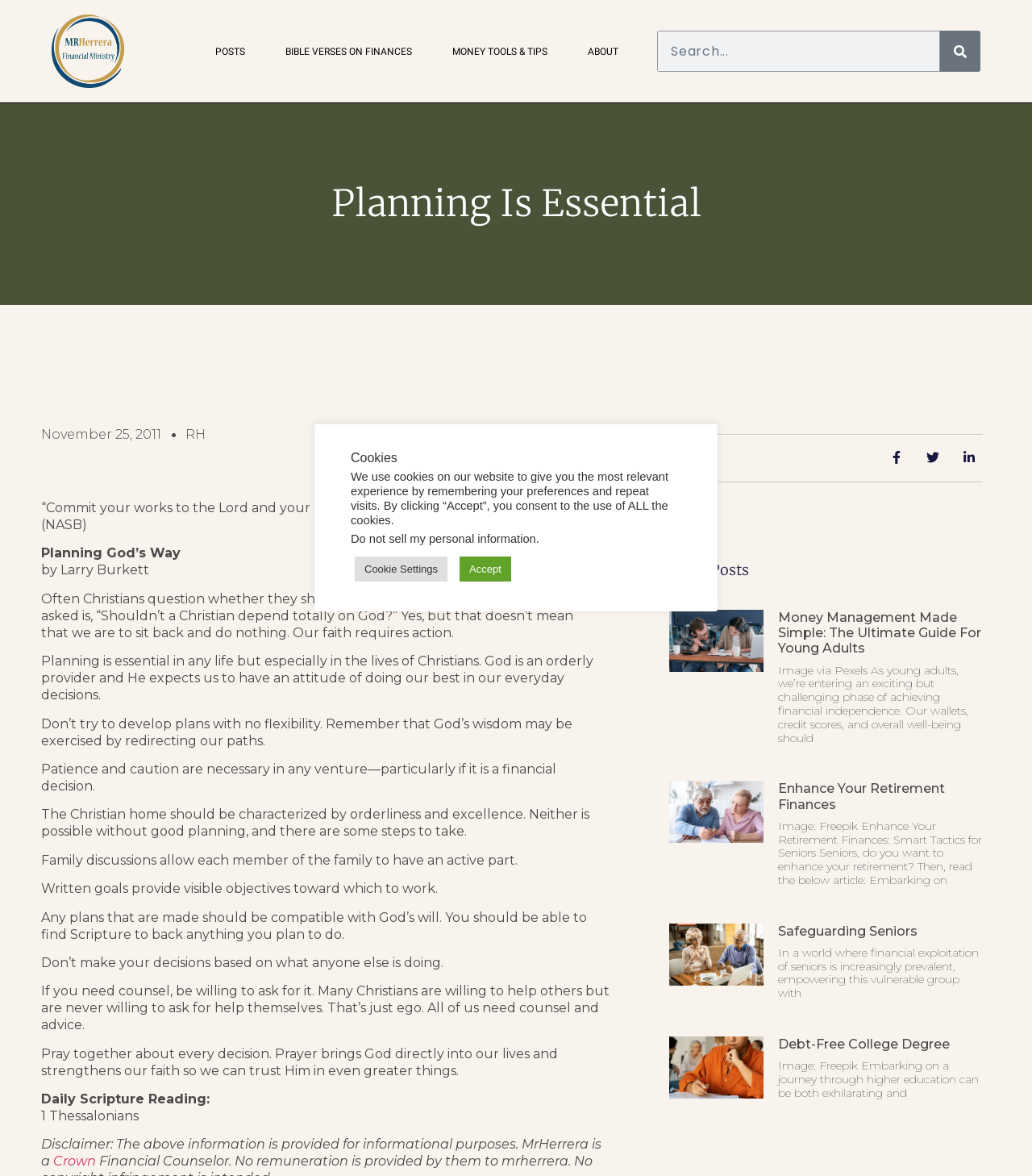How many articles are listed under 'More Posts'?
Using the image, respond with a single word or phrase.

4